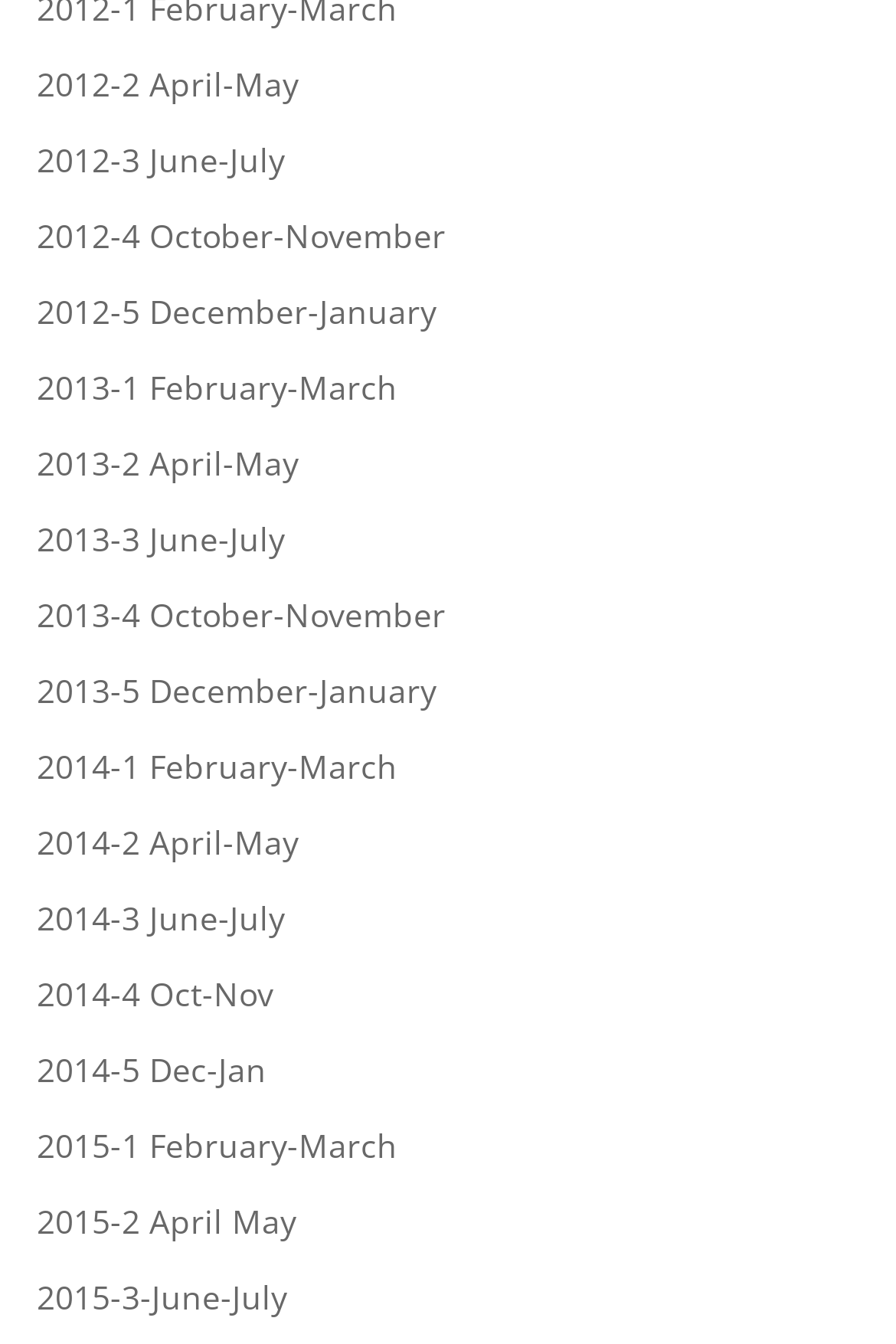Please answer the following question using a single word or phrase: 
What is the earliest year listed?

2012